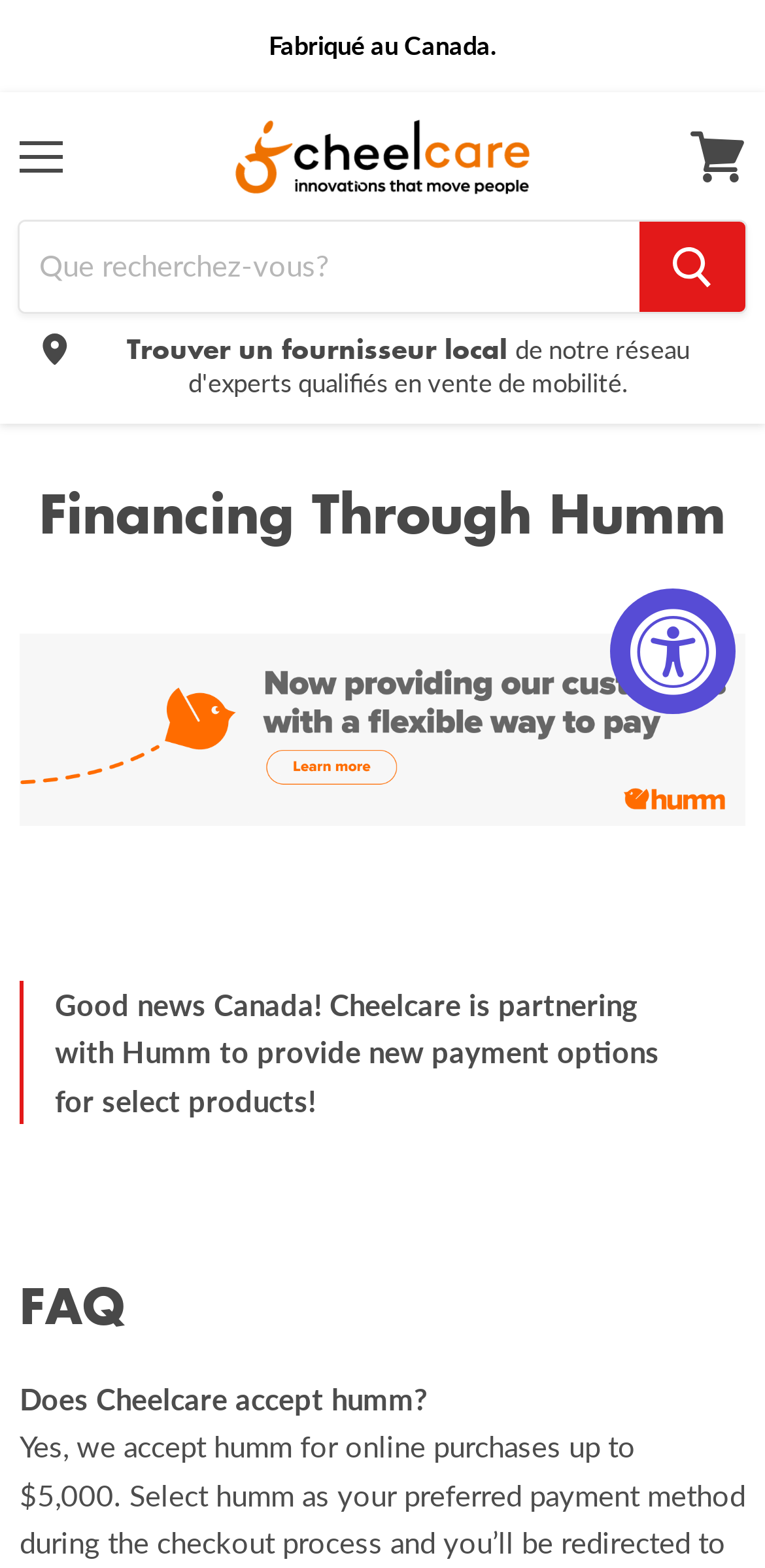Analyze the image and give a detailed response to the question:
What is the language of the webpage content?

The webpage has text in both French and English, such as 'Fabriqué au Canada.' which is in French, and 'Financing Through Humm' which is in English, indicating that the webpage content is in both languages.